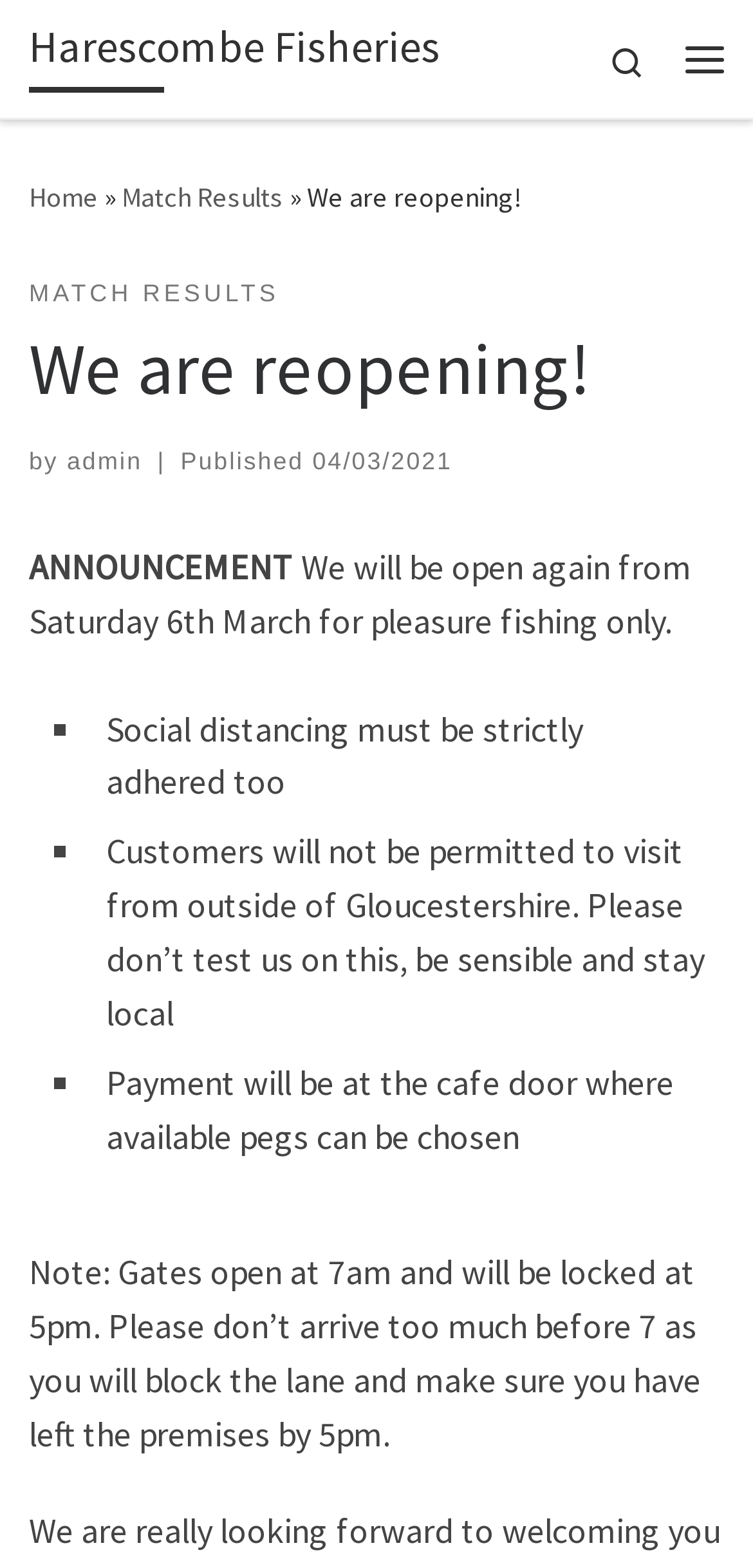What time do the gates open?
Based on the visual details in the image, please answer the question thoroughly.

The gate opening time can be found in the note section at the bottom of the webpage, which states 'Note: Gates open at 7am and will be locked at 5pm.' This provides the specific time when the gates open.